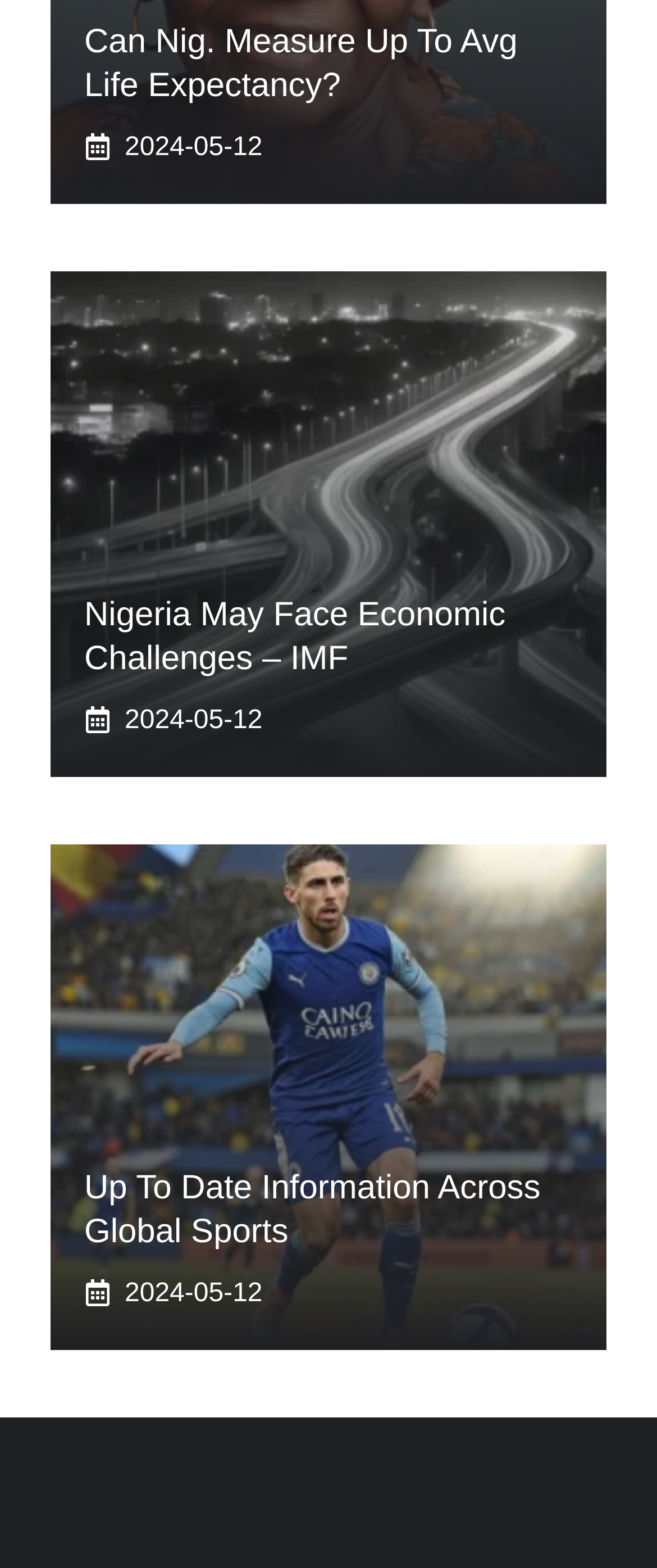How many articles are on this webpage?
Using the image, provide a concise answer in one word or a short phrase.

3